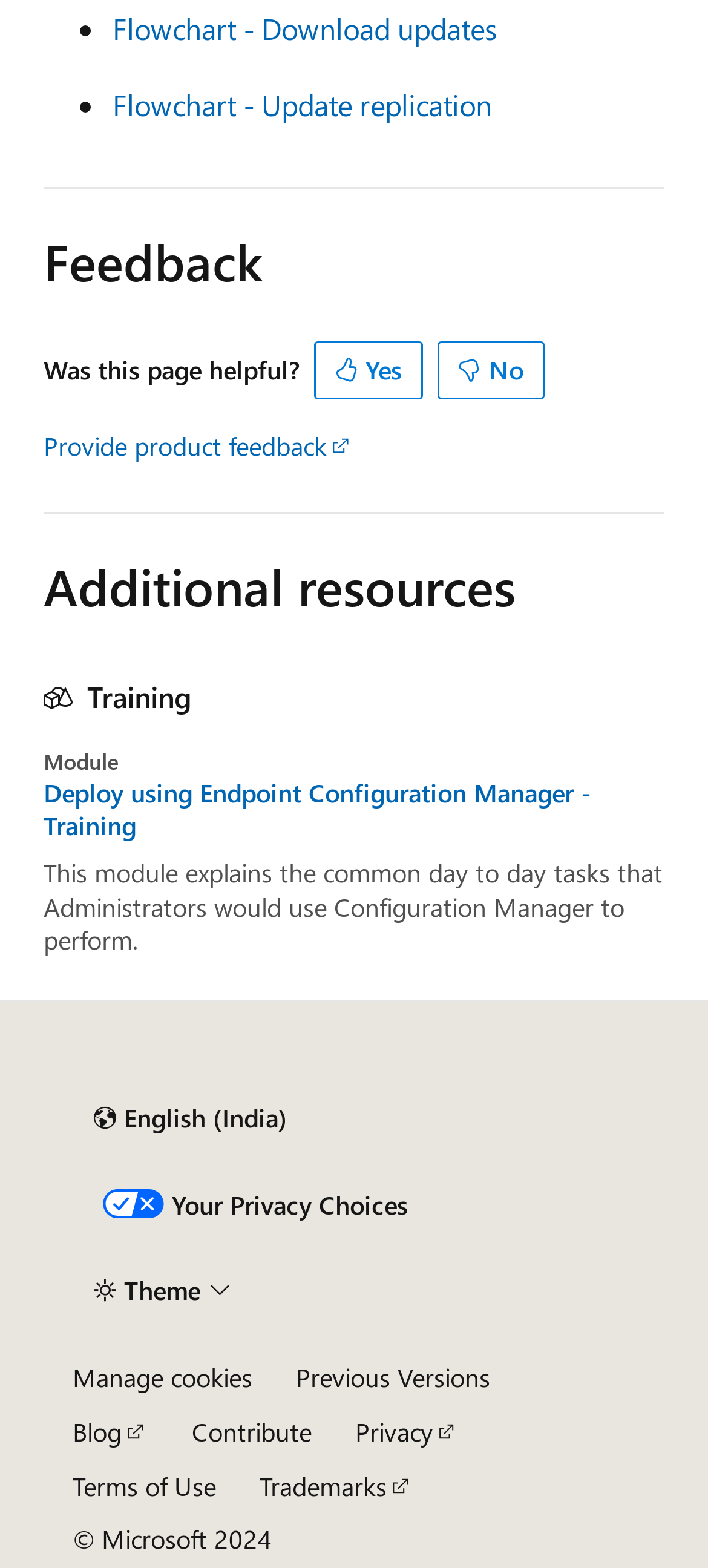Please specify the bounding box coordinates of the area that should be clicked to accomplish the following instruction: "Book a coaching session". The coordinates should consist of four float numbers between 0 and 1, i.e., [left, top, right, bottom].

None